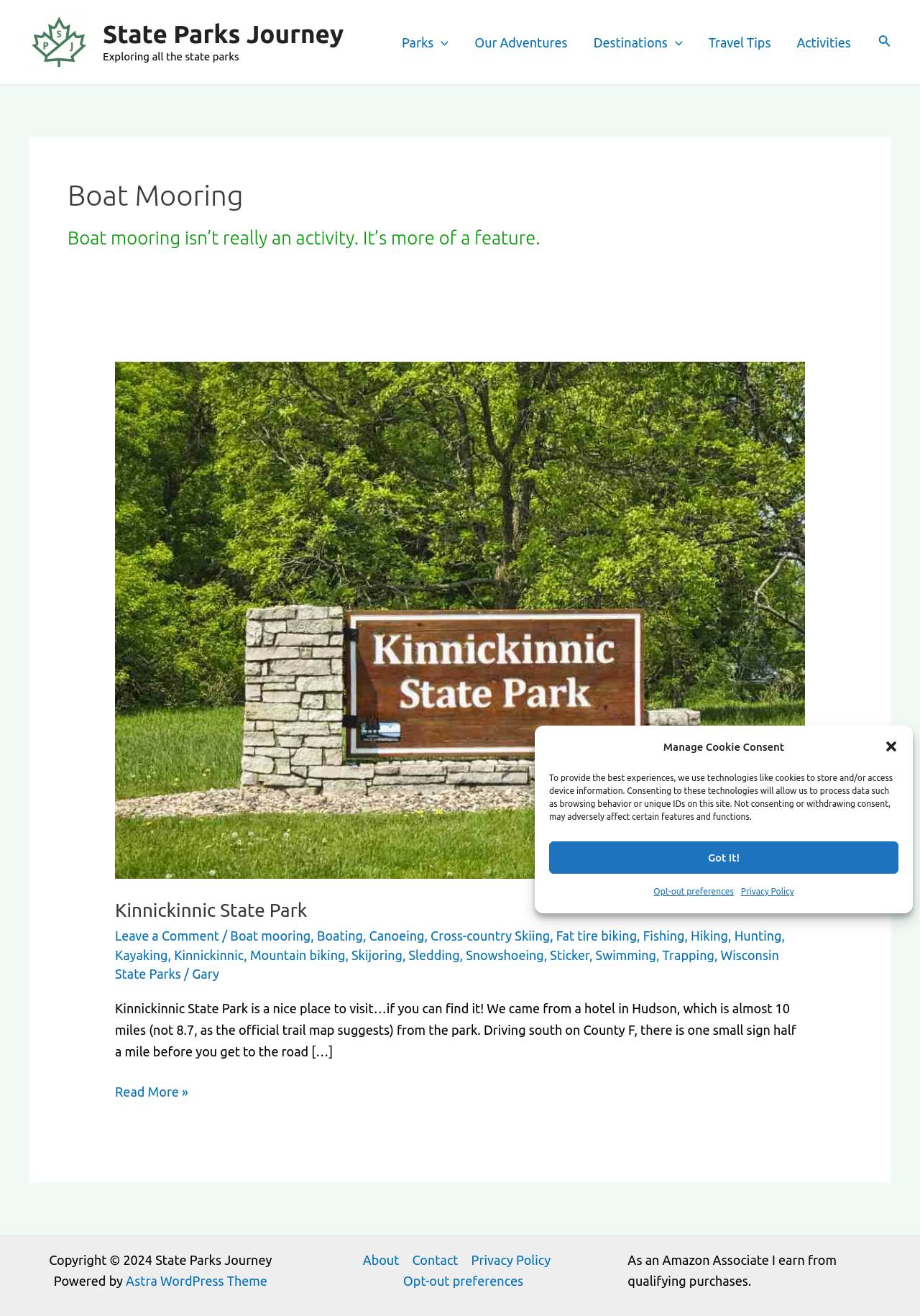Carefully examine the image and provide an in-depth answer to the question: What activities are mentioned in the webpage?

I found the answer by looking at the links under the 'Kinnickinnic State Park' heading, which lists various activities such as Boating, Canoeing, Cross-country Skiing, and many more.